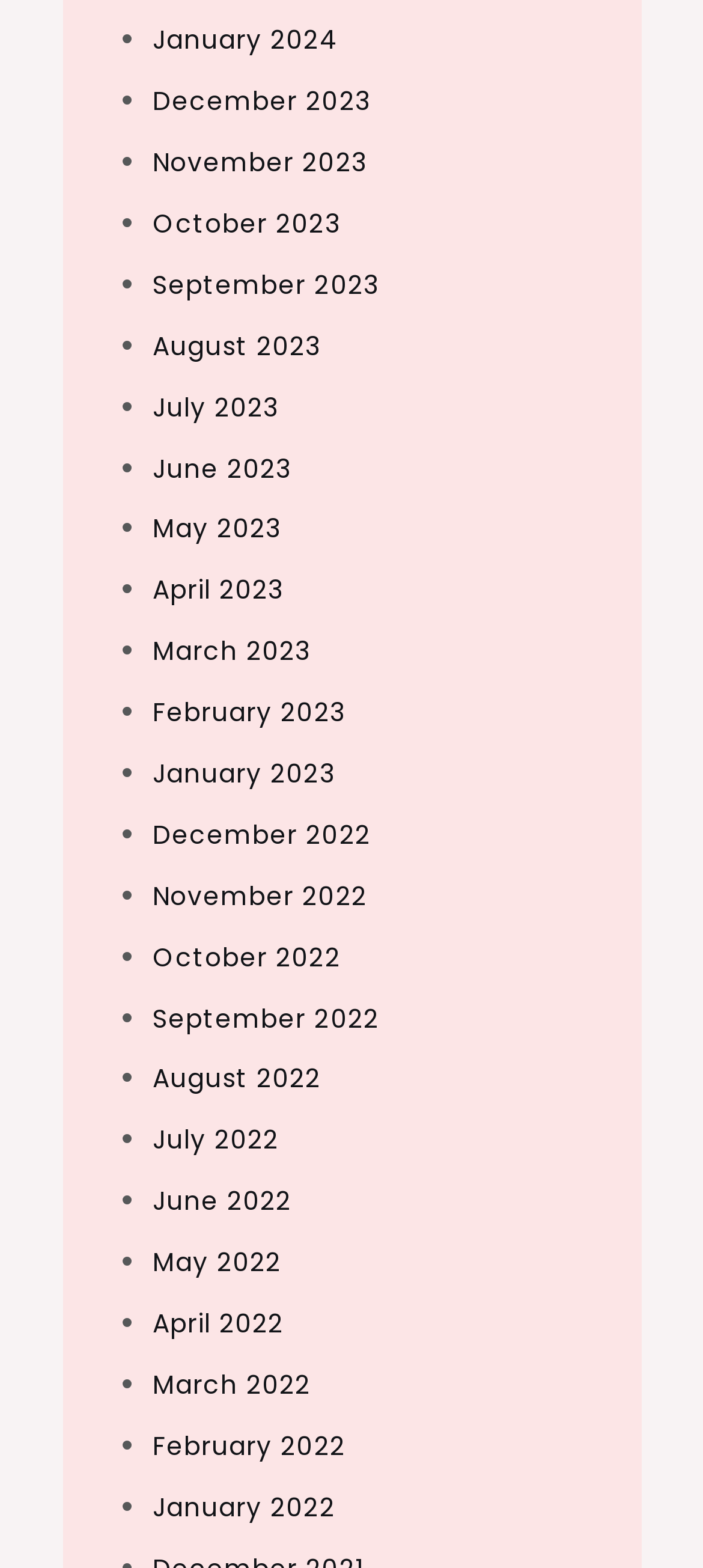What is the most recent month listed?
Based on the image, answer the question with as much detail as possible.

By examining the list of links, I found that the topmost link is 'January 2024', which suggests that it is the most recent month listed.